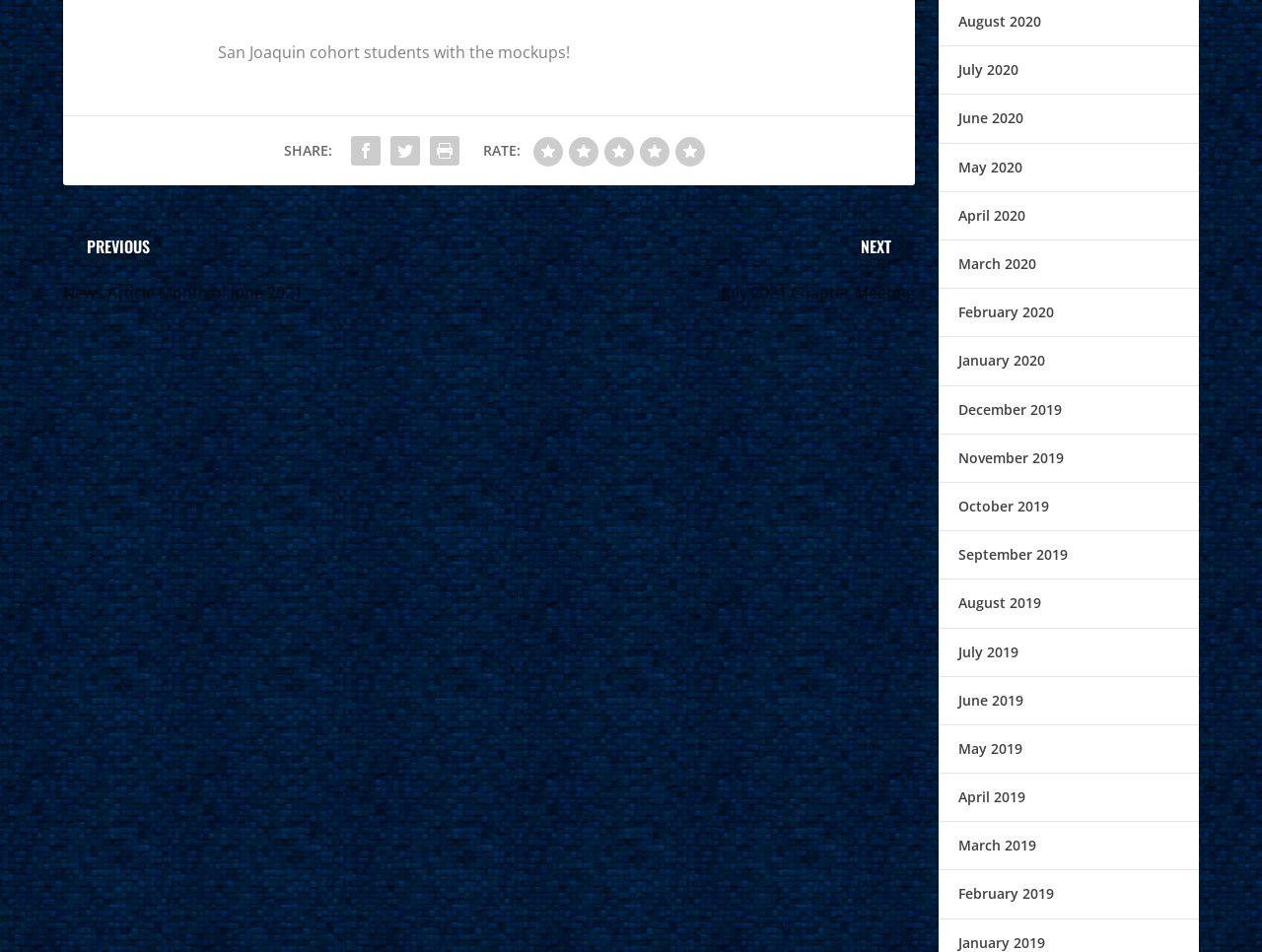How many social media sharing options are available?
Carefully analyze the image and provide a thorough answer to the question.

The webpage has three link elements with OCR text '', '', and '' respectively, which are likely to be social media sharing options.